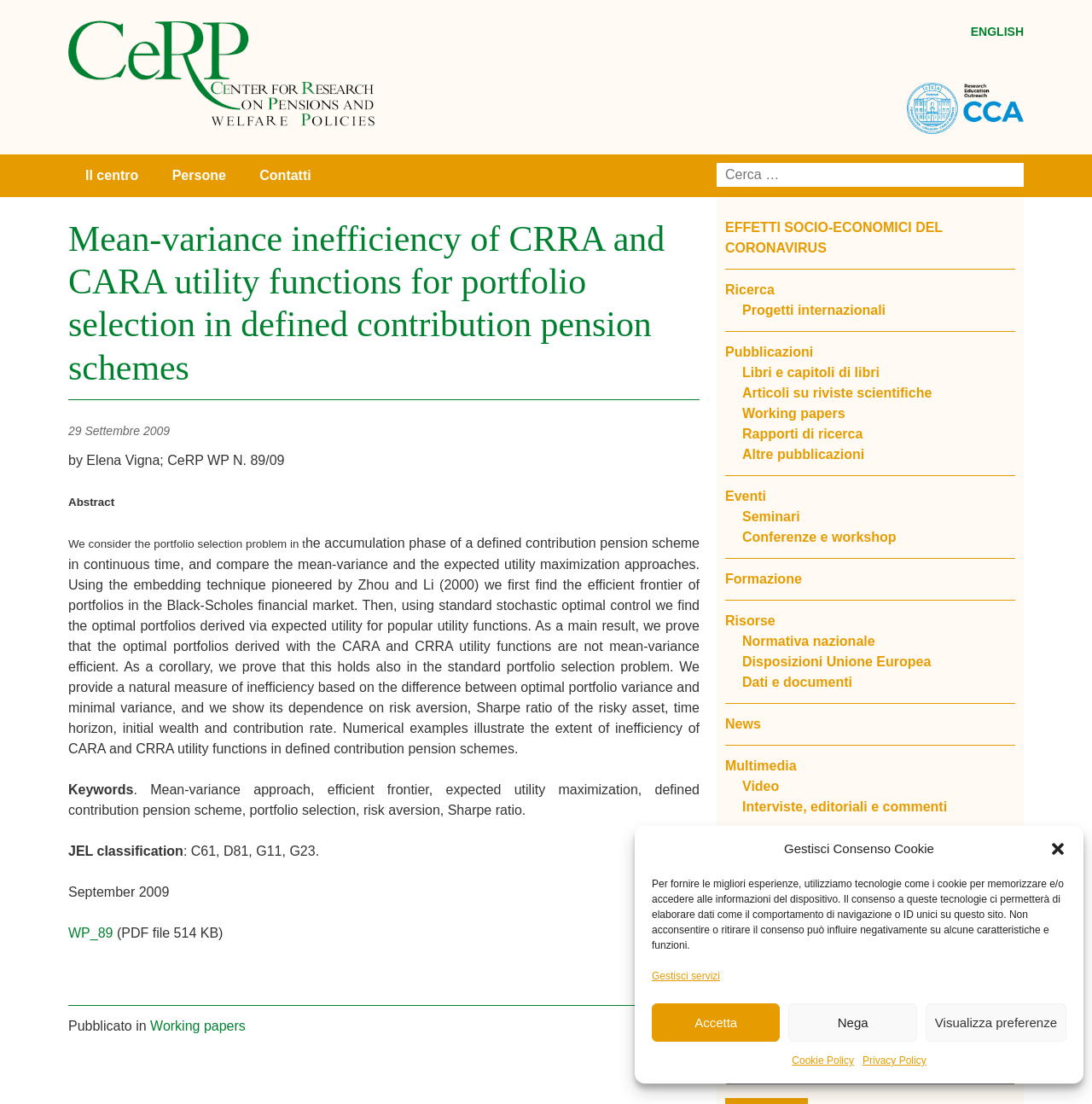What is the language of the webpage?
Give a one-word or short phrase answer based on the image.

Italian